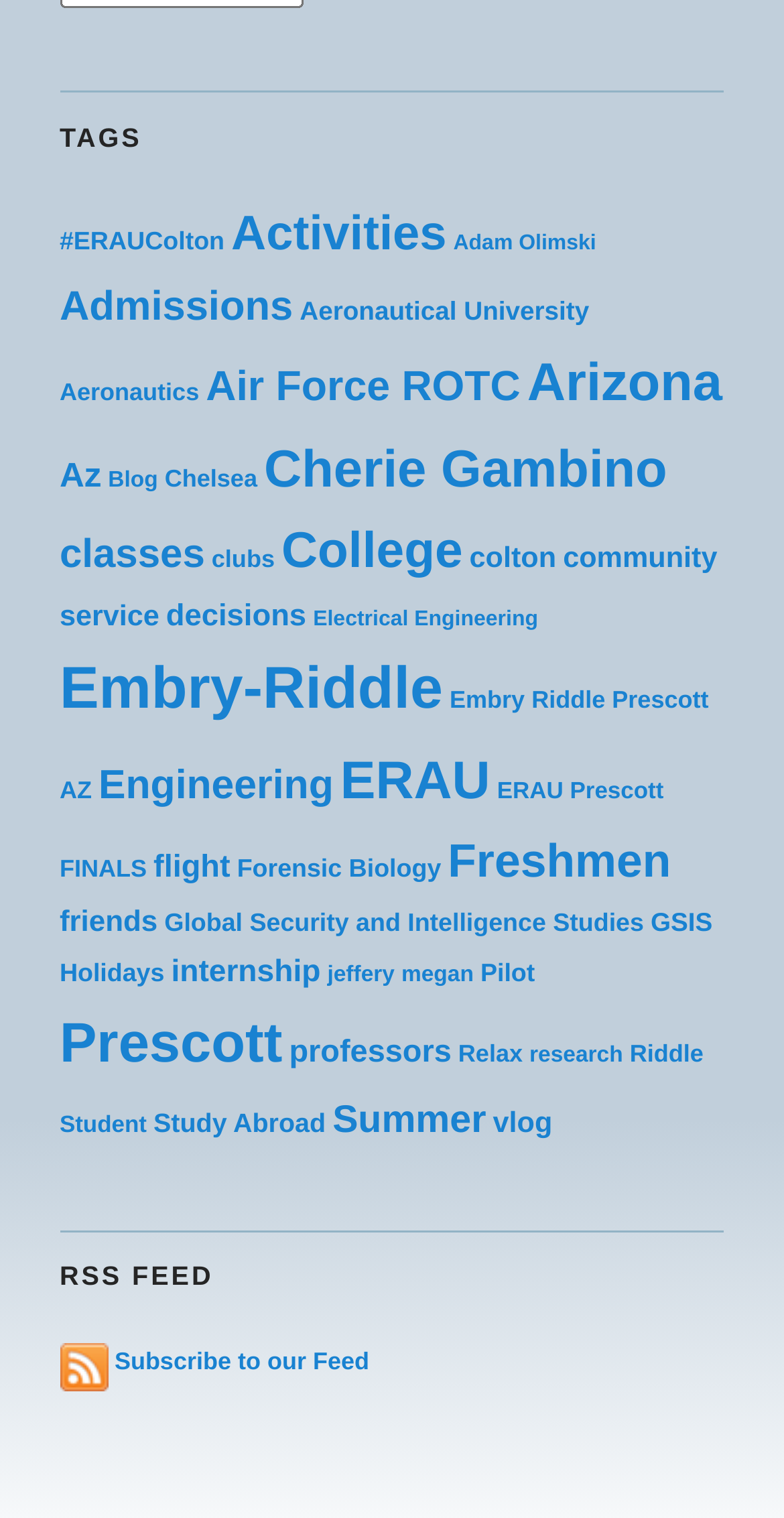Predict the bounding box of the UI element that fits this description: "Admissions".

[0.076, 0.186, 0.374, 0.217]